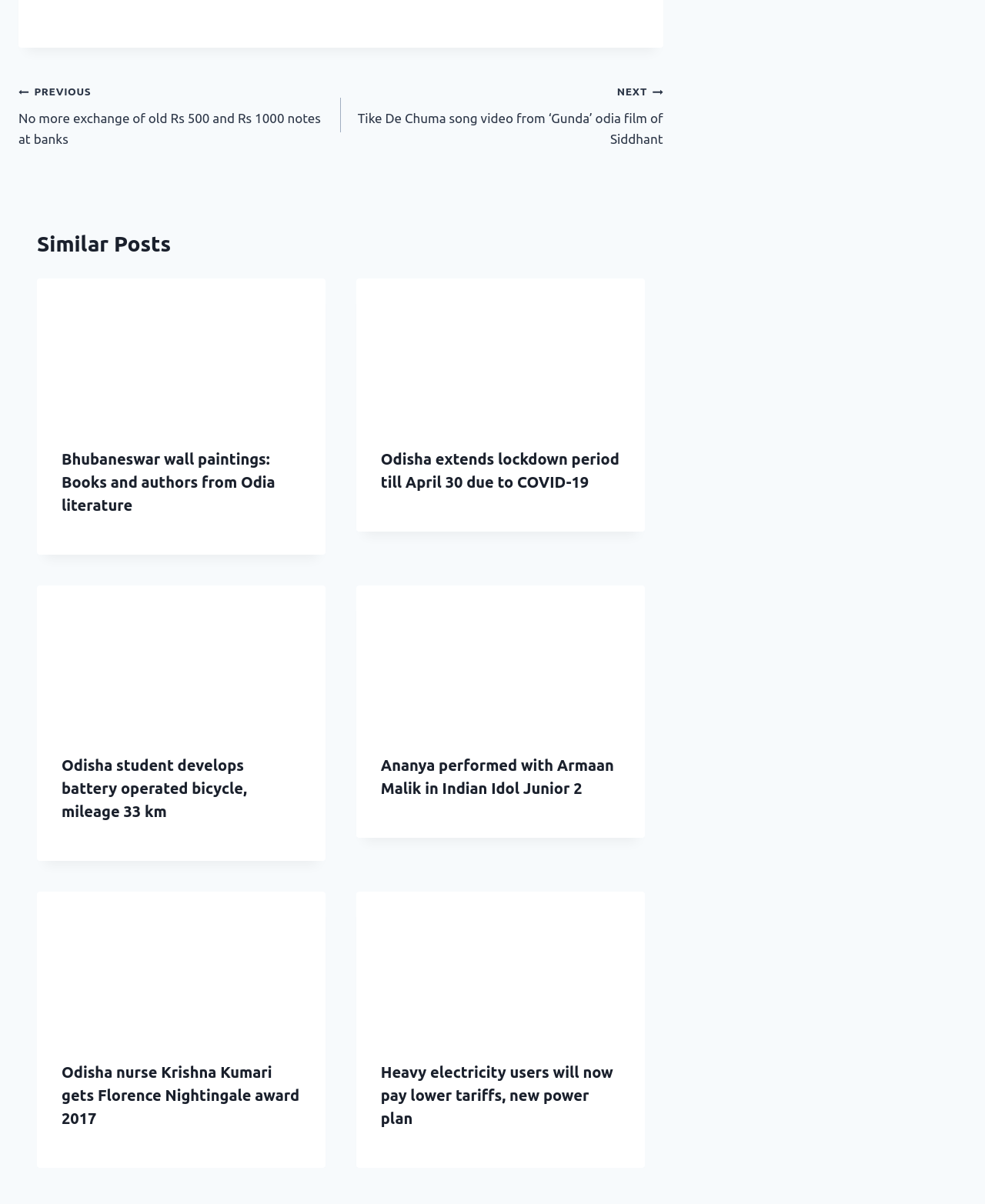Please give the bounding box coordinates of the area that should be clicked to fulfill the following instruction: "Read the article 'Bhubaneswar wall paintings: Books and authors from Odia literature'". The coordinates should be in the format of four float numbers from 0 to 1, i.e., [left, top, right, bottom].

[0.038, 0.232, 0.33, 0.461]